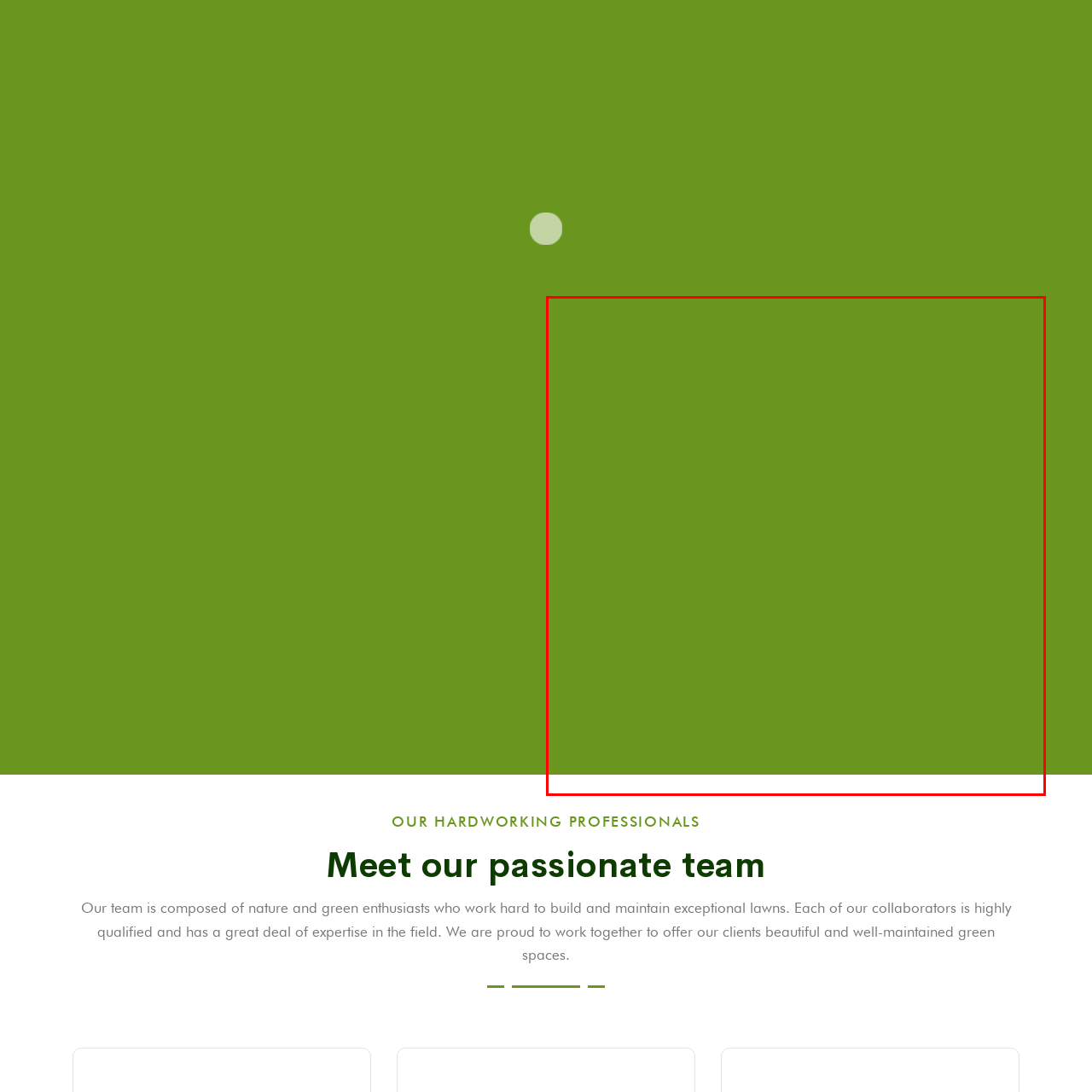Notice the image within the red frame, What does the green hue signify?
 Your response should be a single word or phrase.

Growth and revitalization